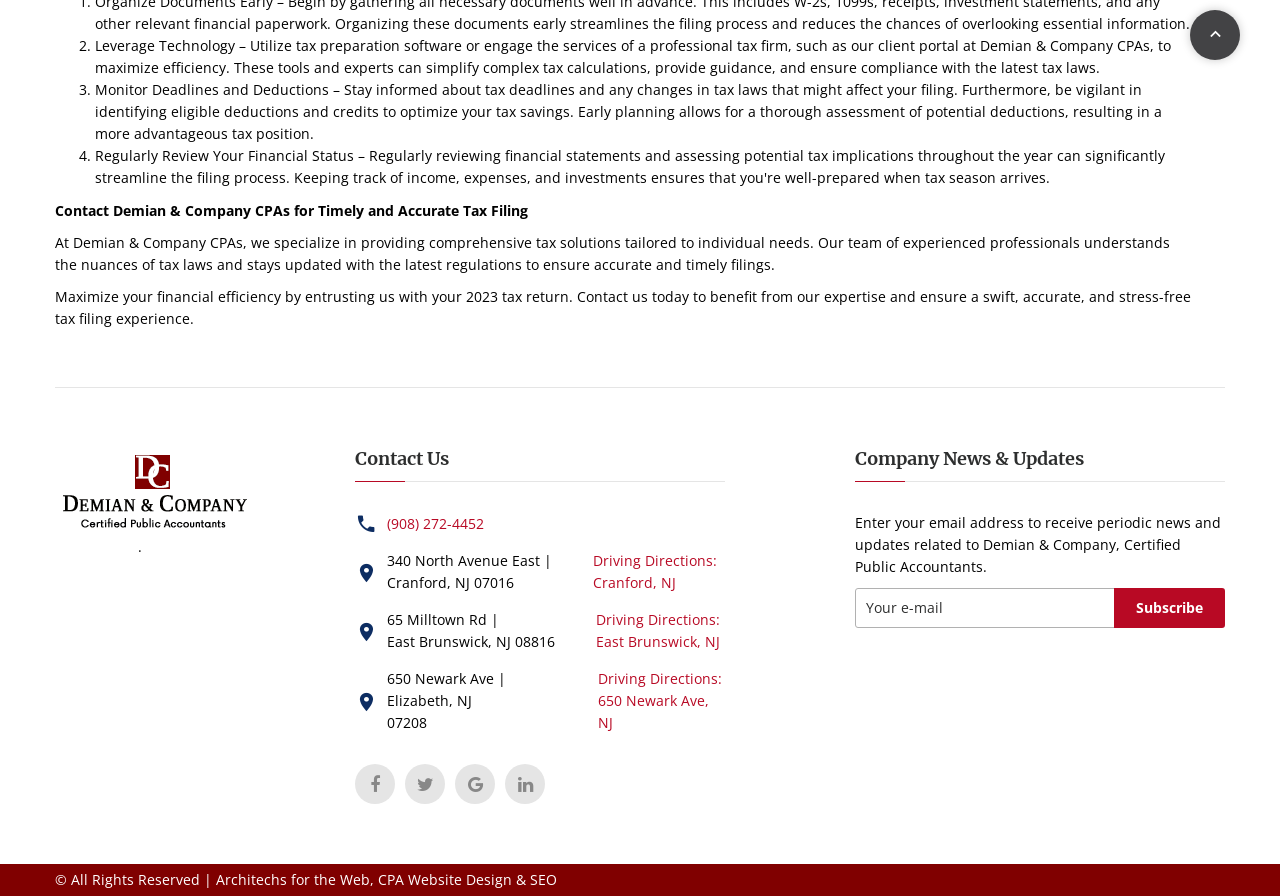Examine the image carefully and respond to the question with a detailed answer: 
What is the name of the company?

The company name is mentioned in the text 'Contact Demian & Company CPAs for Timely and Accurate Tax Filing' and also in the address sections.